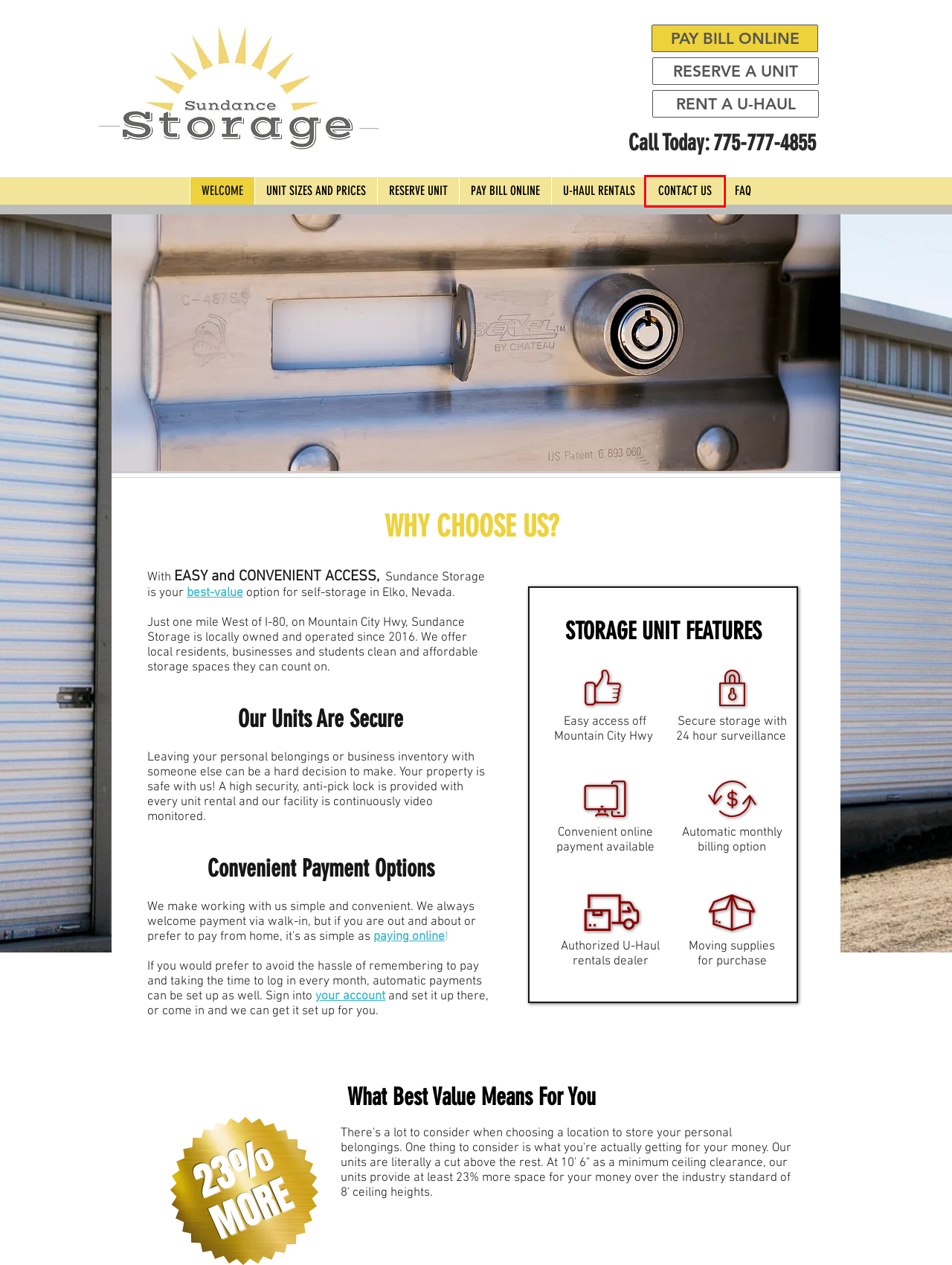Observe the provided screenshot of a webpage that has a red rectangle bounding box. Determine the webpage description that best matches the new webpage after clicking the element inside the red bounding box. Here are the candidates:
A. Sundance Storage | Contact Us
B. Sundance Storage | Privacy Policy
C. Sundance Storage | Terms and Conditions
D. Sundance Storage | Reserve Unit
E. Sundance Storage | Online Bill Pay
F. Sundance Storage | Unit Sizes and Prices
G. Sundance Storage | FAQs
H. Sundance Storage | U-Haul Rentals

A